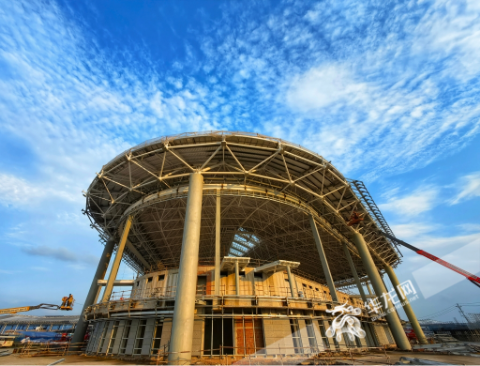What is the purpose of the safety ropes?
Offer a detailed and exhaustive answer to the question.

The workers are tied to safety ropes, which showcases the importance of safety on site as they engage in tasks crucial to the installation of the terminal's intricate metal roofing.